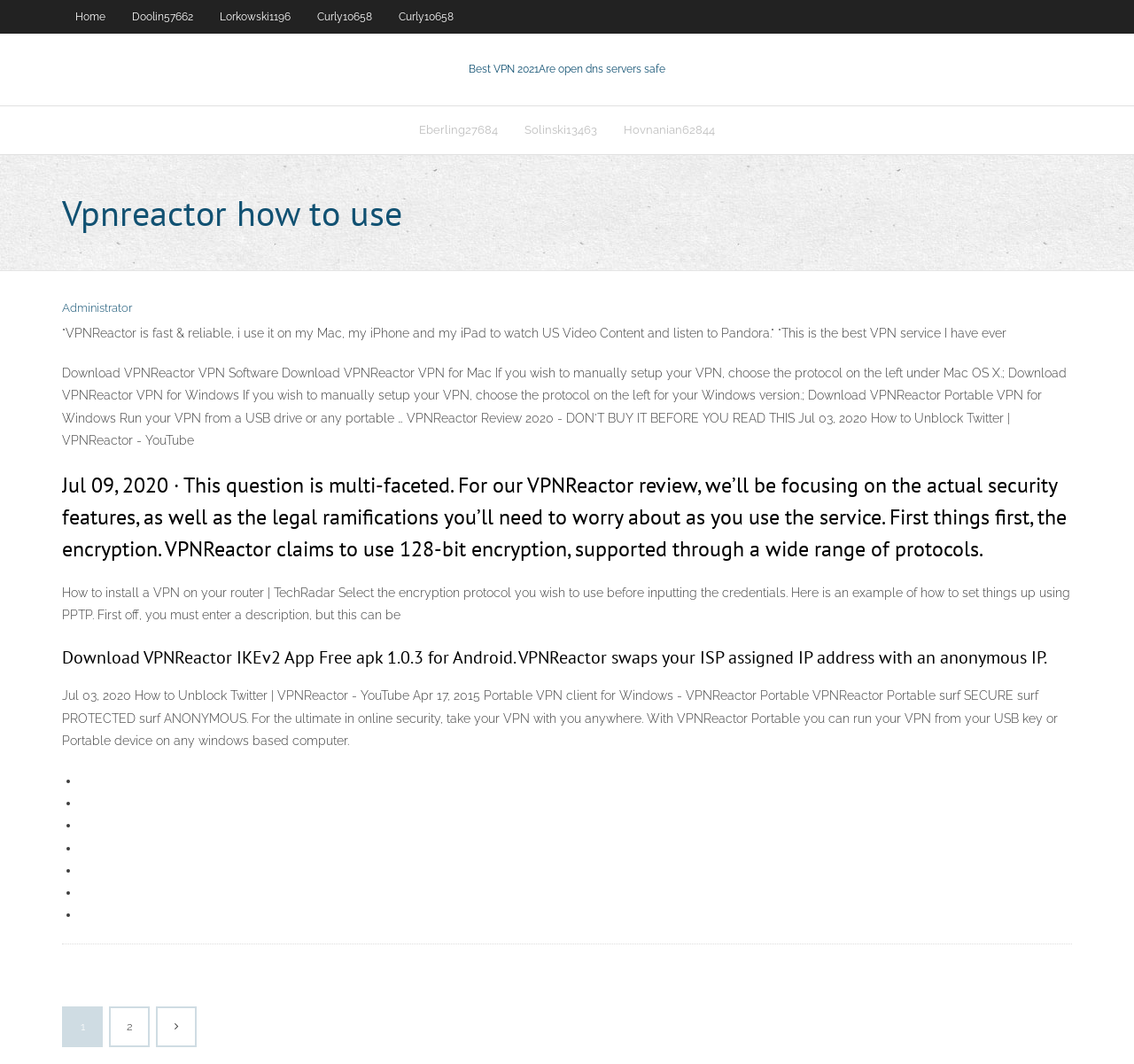Locate the bounding box coordinates of the area that needs to be clicked to fulfill the following instruction: "Click on the 'Administrator' link". The coordinates should be in the format of four float numbers between 0 and 1, namely [left, top, right, bottom].

[0.055, 0.283, 0.116, 0.295]